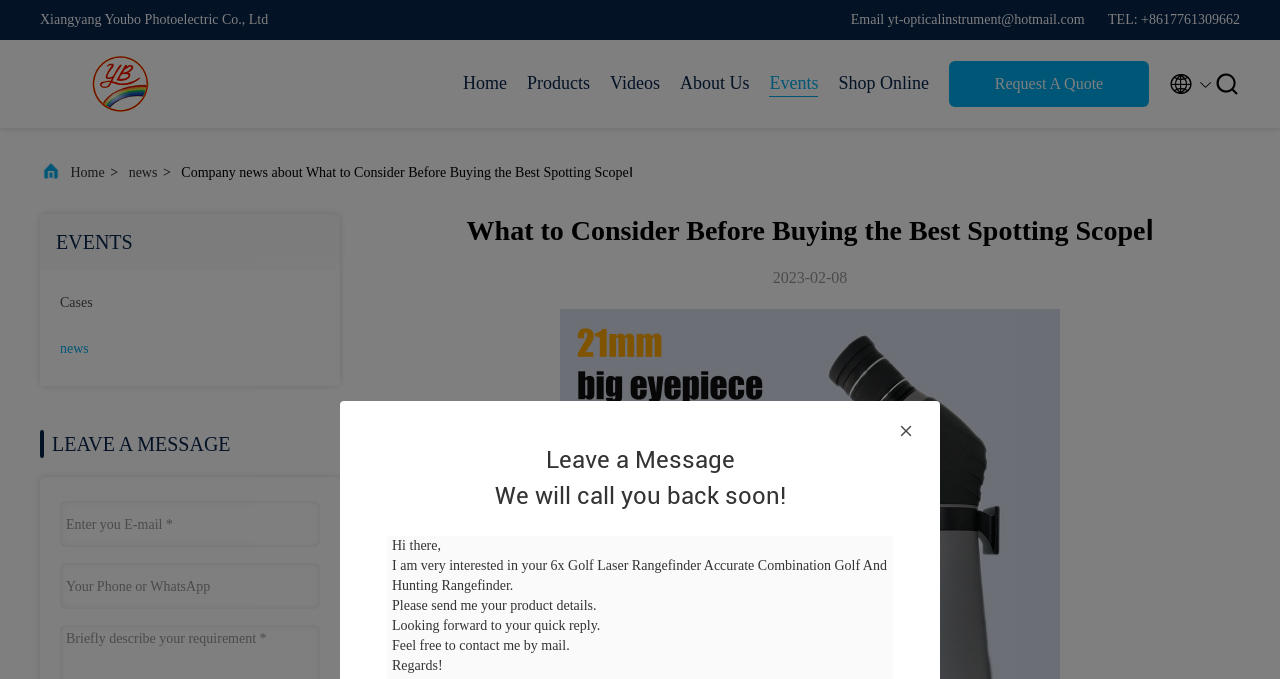How can I contact the company?
Please elaborate on the answer to the question with detailed information.

I found the contact information by looking at the top-right corner of the webpage, where the company's email address and phone number are listed.